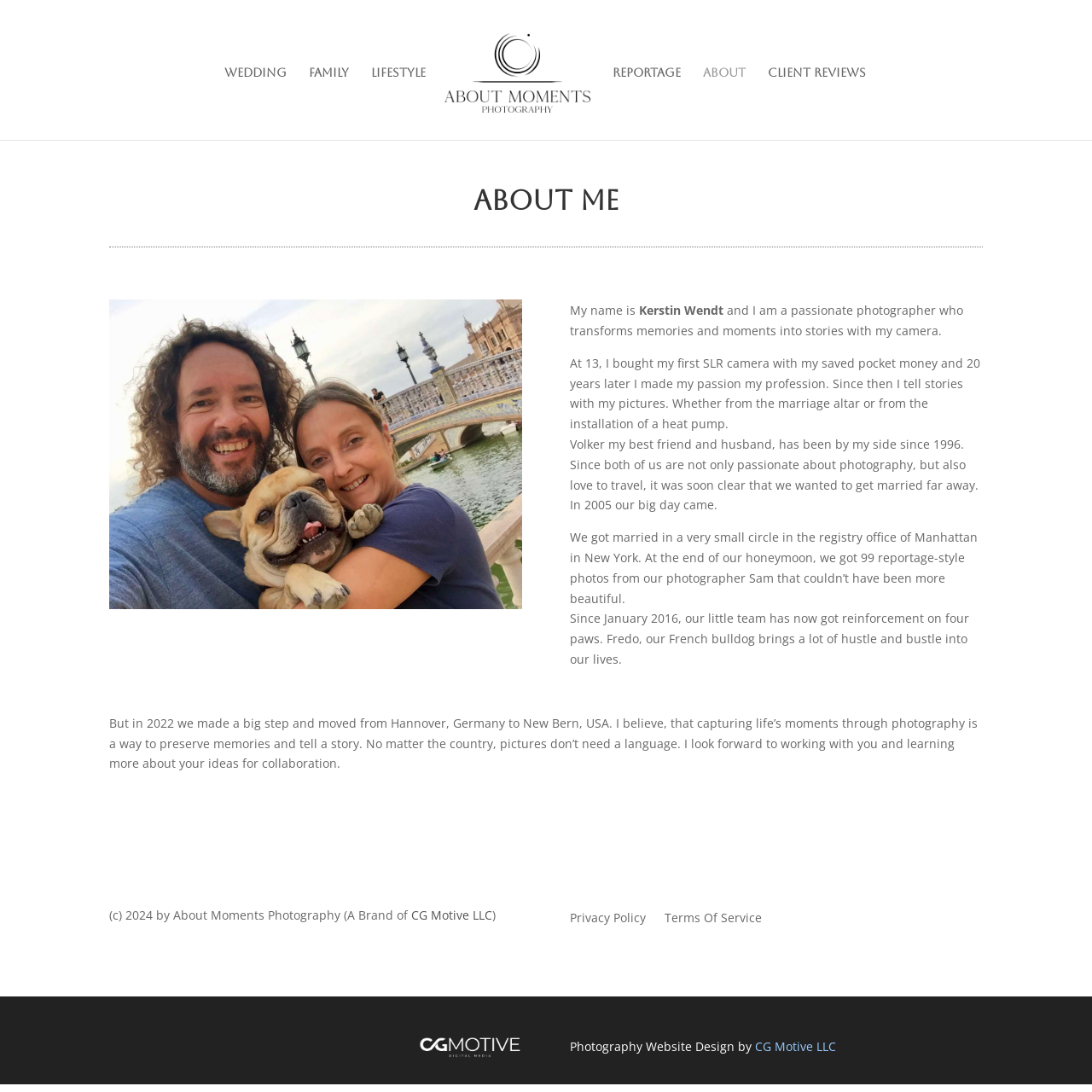Find the bounding box coordinates for the area you need to click to carry out the instruction: "Click on Wedding". The coordinates should be four float numbers between 0 and 1, indicated as [left, top, right, bottom].

[0.205, 0.061, 0.262, 0.128]